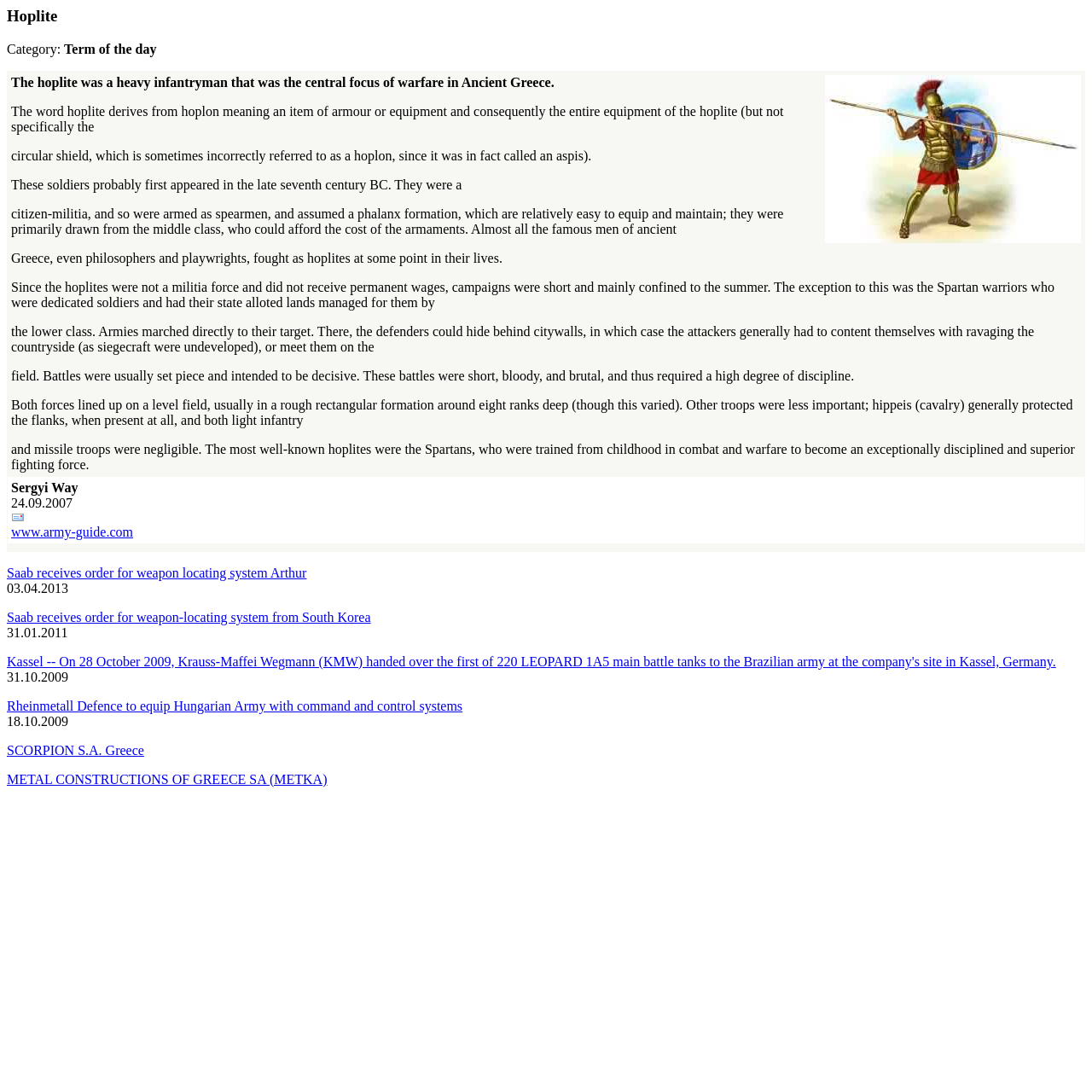Locate the bounding box for the described UI element: "www.army-guide.com". Ensure the coordinates are four float numbers between 0 and 1, formatted as [left, top, right, bottom].

[0.01, 0.48, 0.122, 0.494]